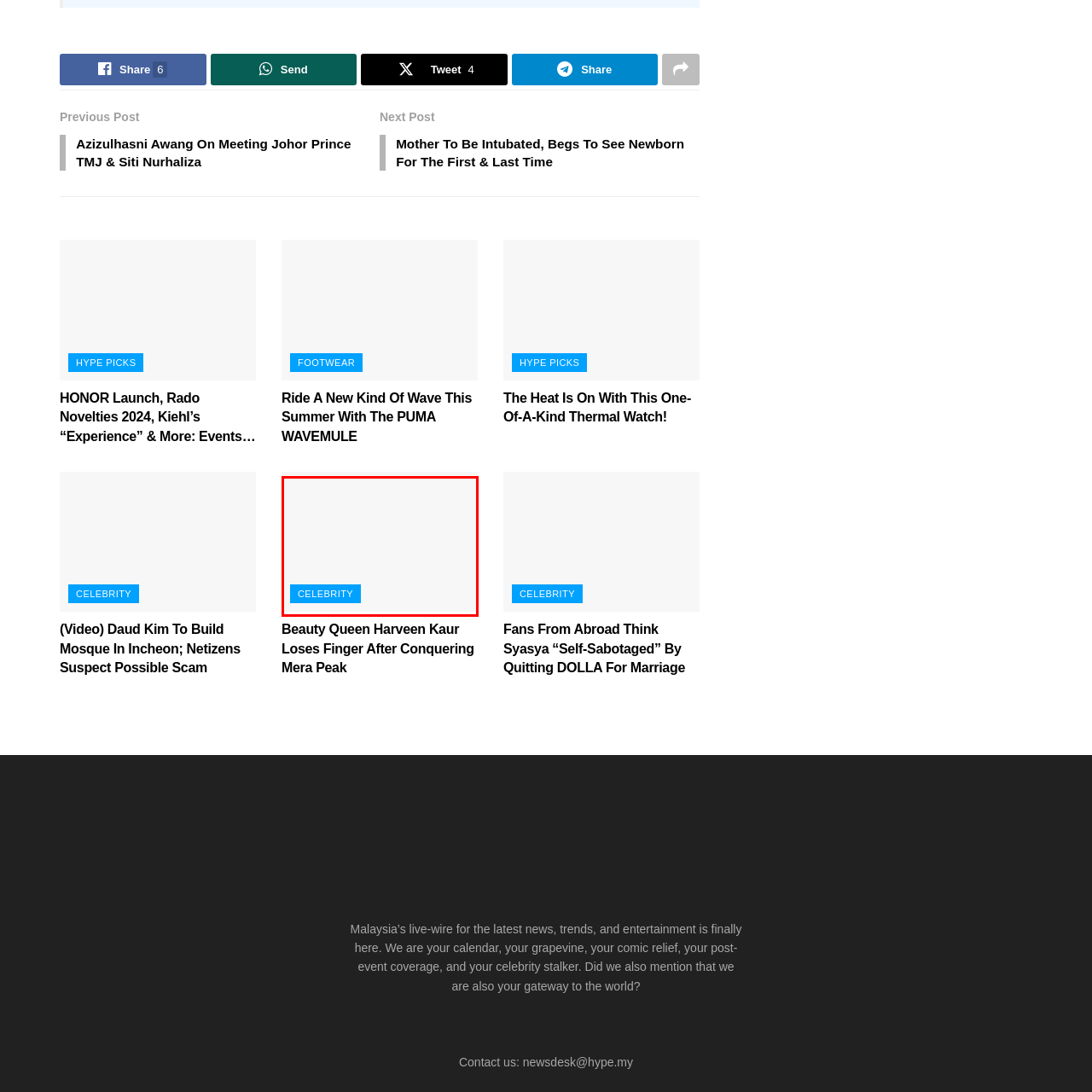Look at the region marked by the red box and describe it extensively.

The image features a prominent button labeled "CELEBRITY," designed in a striking blue color against a minimalistic white background. This eye-catching element suggests a focus on celebrity-related content, likely serving as a link to articles or features that discuss famous personalities, events, or news in the entertainment industry. The simple yet bold design highlights its importance in navigating content dedicated to celebrity news and trends.